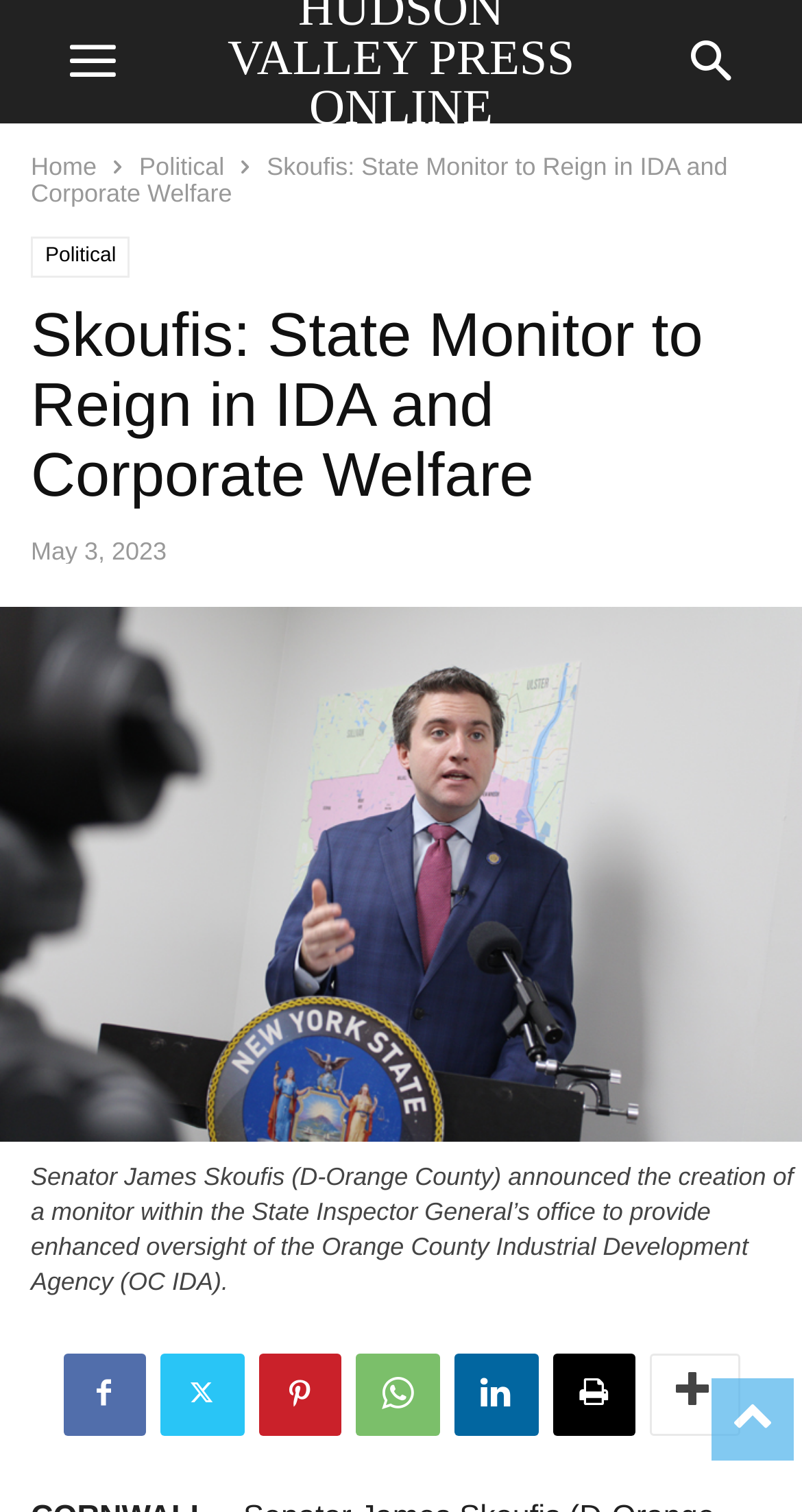Please identify the bounding box coordinates of where to click in order to follow the instruction: "view more news".

[0.809, 0.895, 0.922, 0.949]